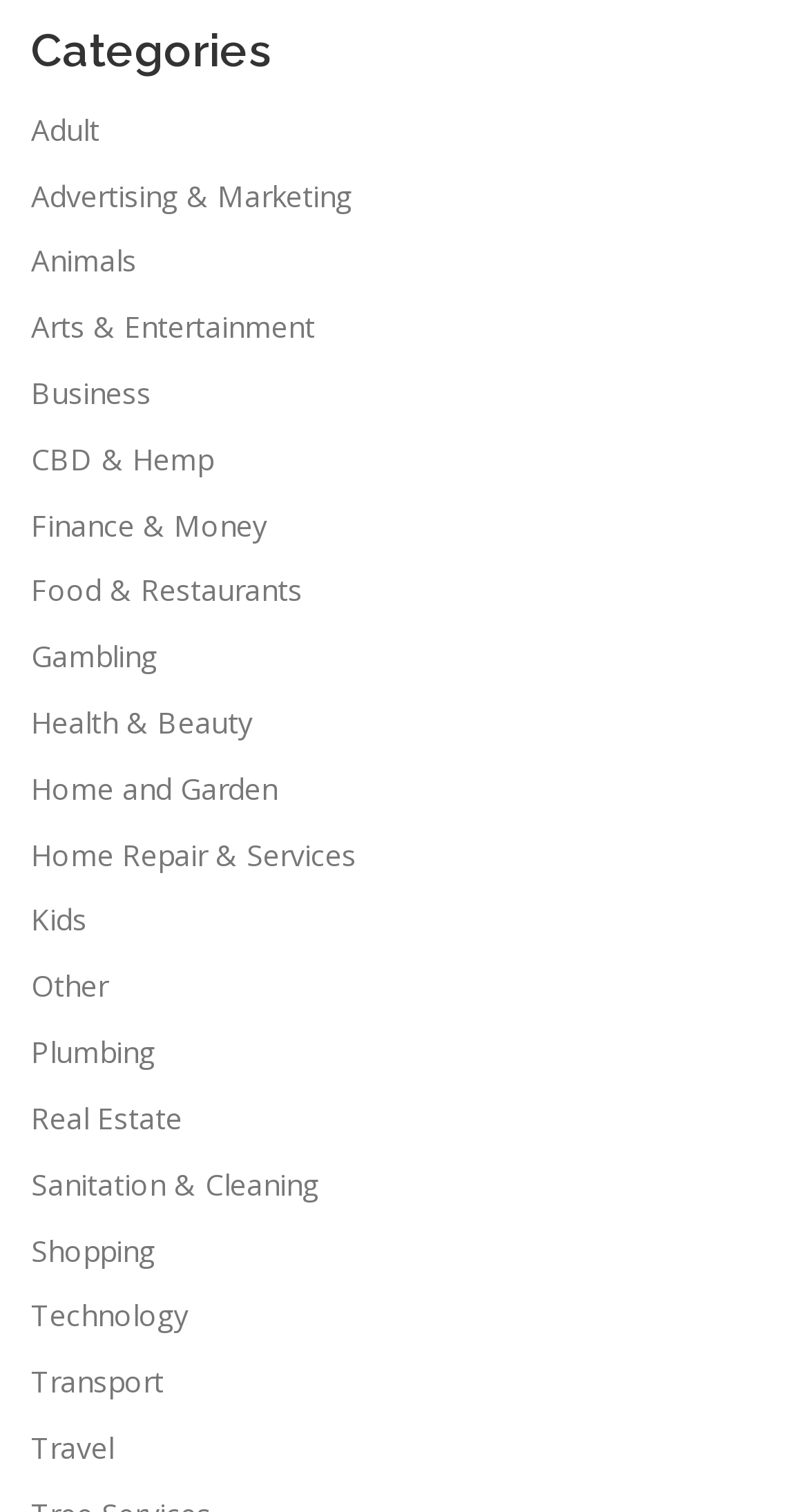What is the category that comes after 'Finance & Money'?
Answer the question with as much detail as possible.

The category that comes after 'Finance & Money' is 'Food & Restaurants' because it is the next link element under the 'Categories' heading, with a bounding box coordinate of [0.038, 0.377, 0.374, 0.403].